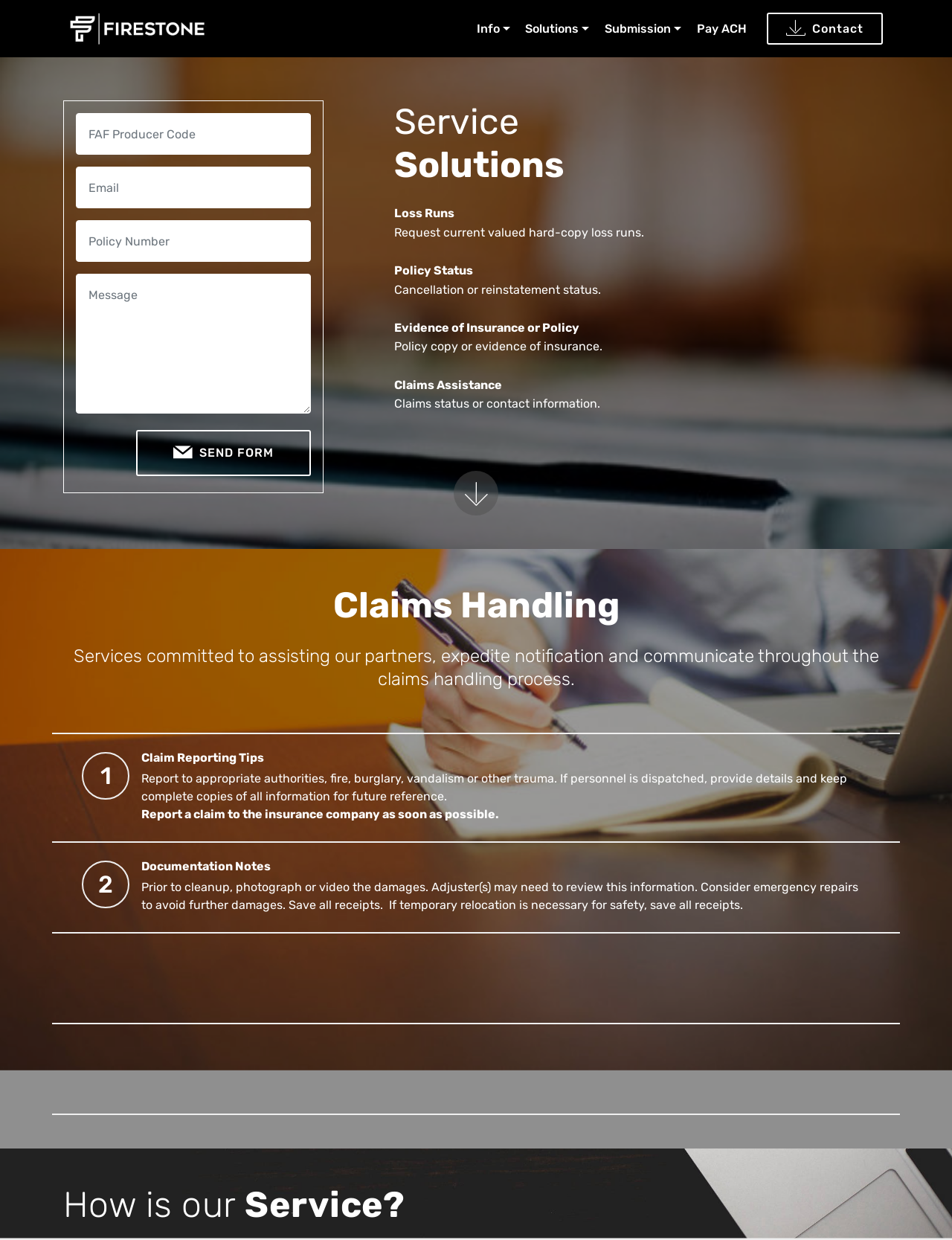Identify and provide the bounding box coordinates of the UI element described: "name="phone" placeholder="Policy Number"". The coordinates should be formatted as [left, top, right, bottom], with each number being a float between 0 and 1.

[0.08, 0.178, 0.327, 0.211]